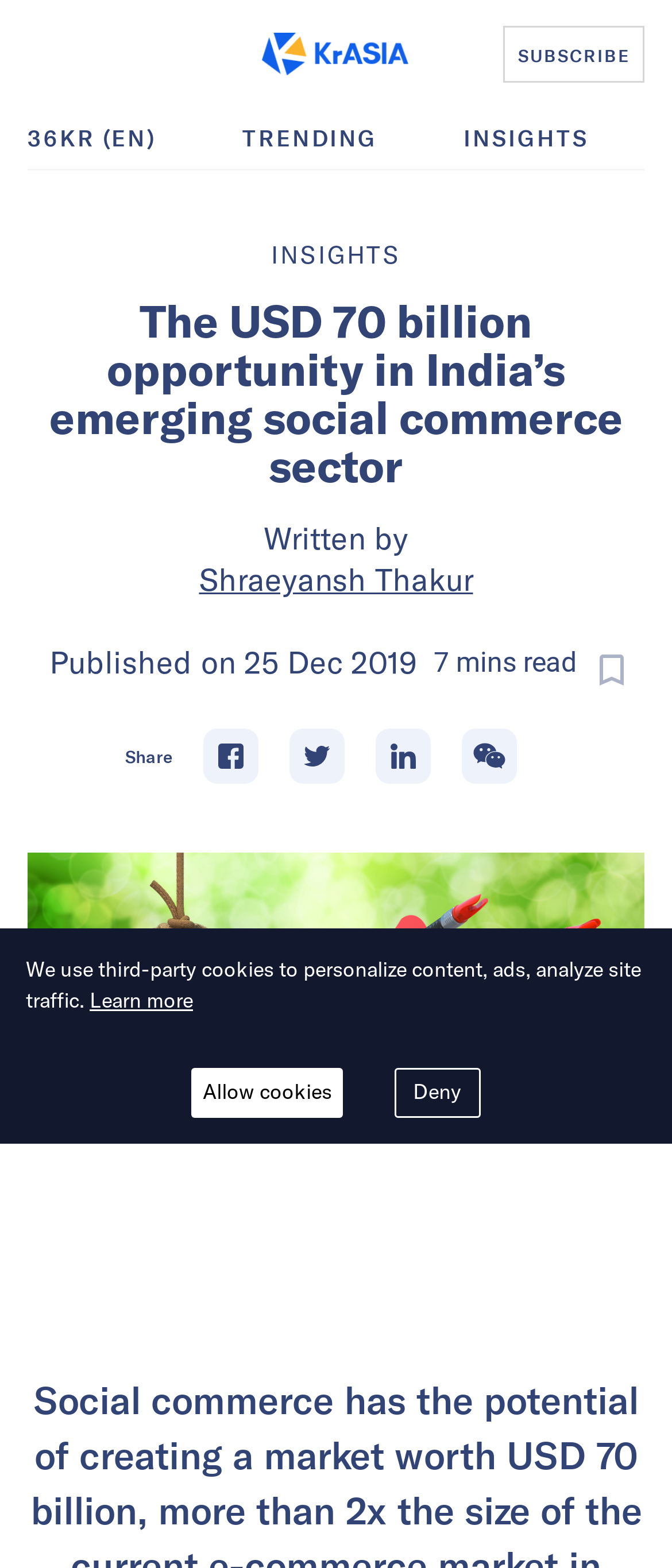Identify the bounding box coordinates of the clickable section necessary to follow the following instruction: "Click the KrASIA logo". The coordinates should be presented as four float numbers from 0 to 1, i.e., [left, top, right, bottom].

[0.391, 0.021, 0.609, 0.048]